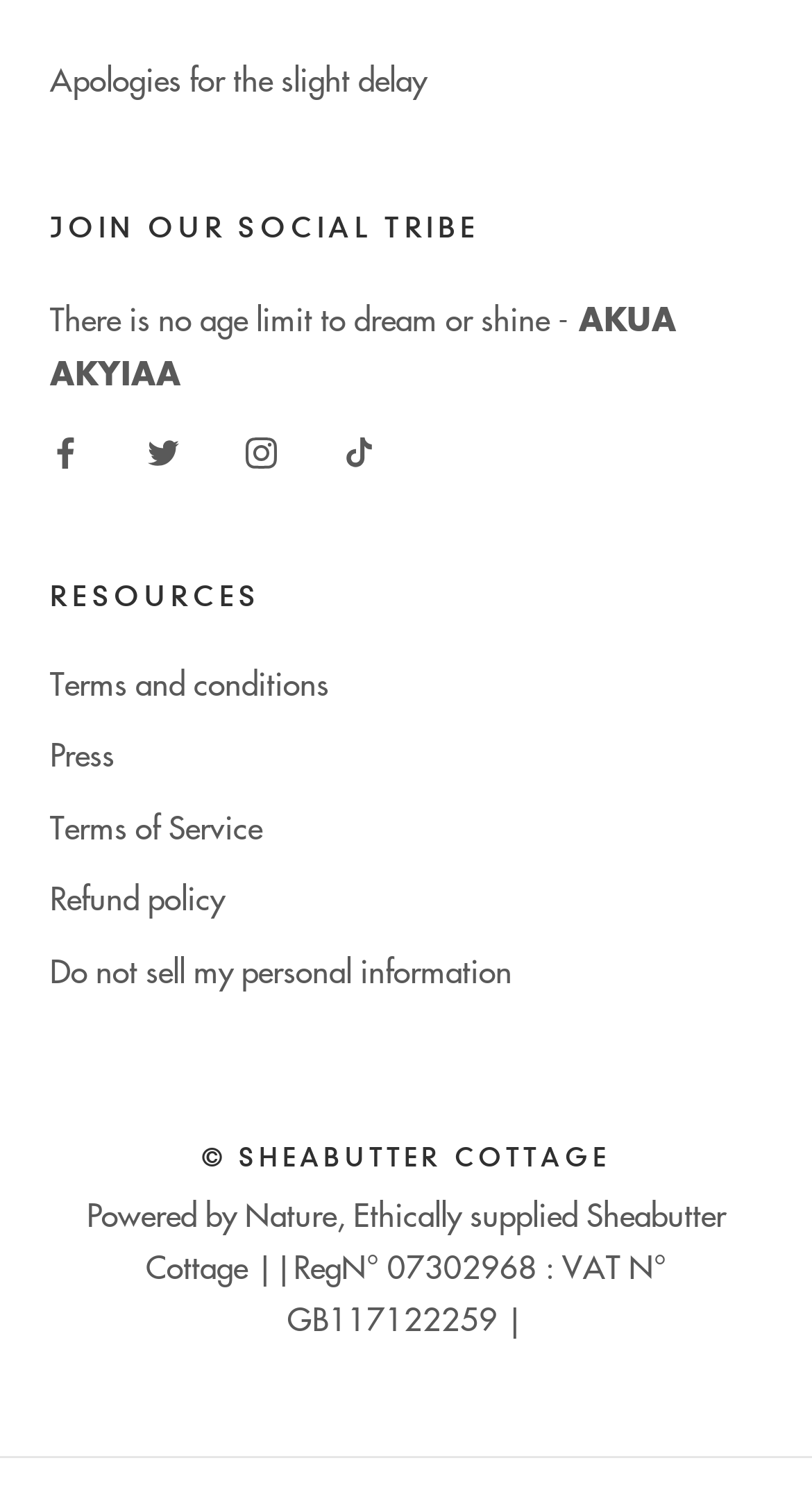Please reply to the following question with a single word or a short phrase:
How many social media platforms are linked?

4